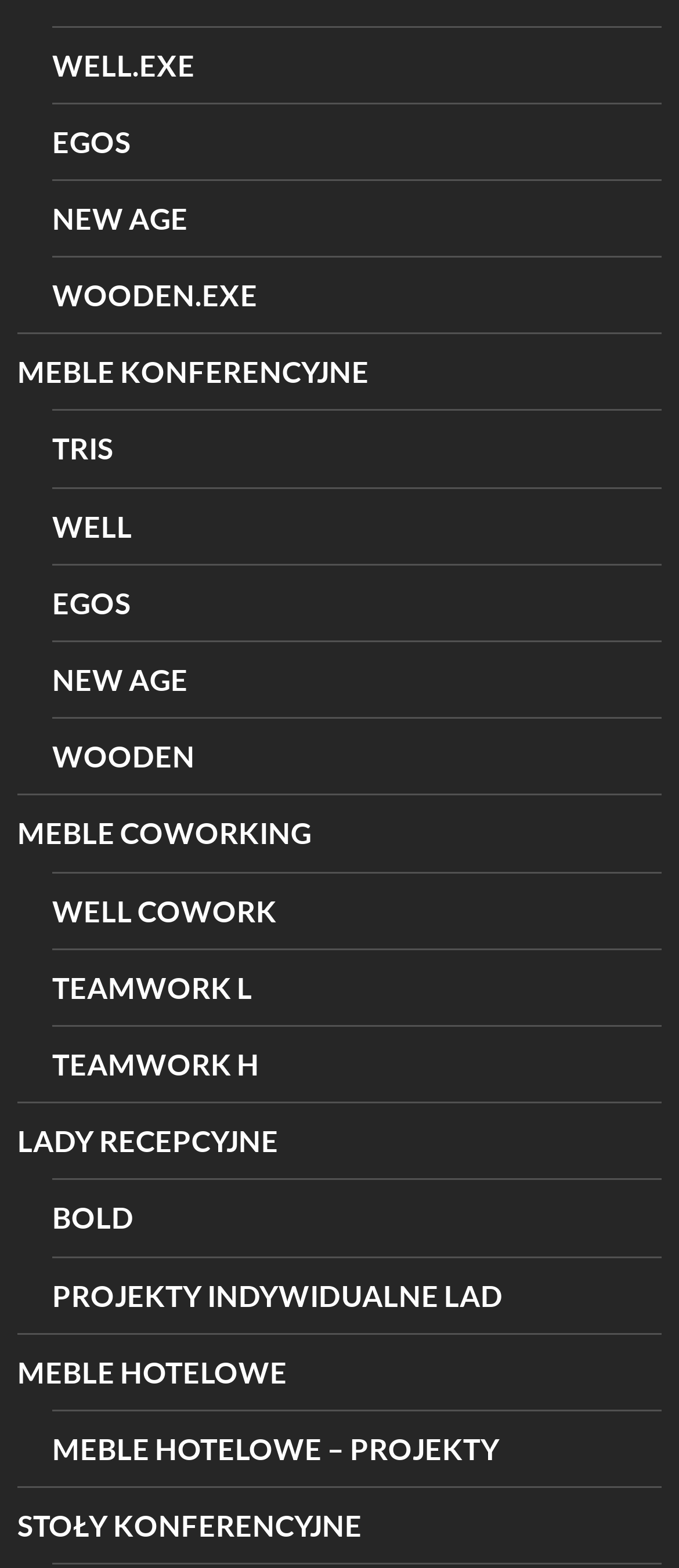Indicate the bounding box coordinates of the element that must be clicked to execute the instruction: "explore LADY RECEPCYJNE". The coordinates should be given as four float numbers between 0 and 1, i.e., [left, top, right, bottom].

[0.026, 0.704, 0.974, 0.752]